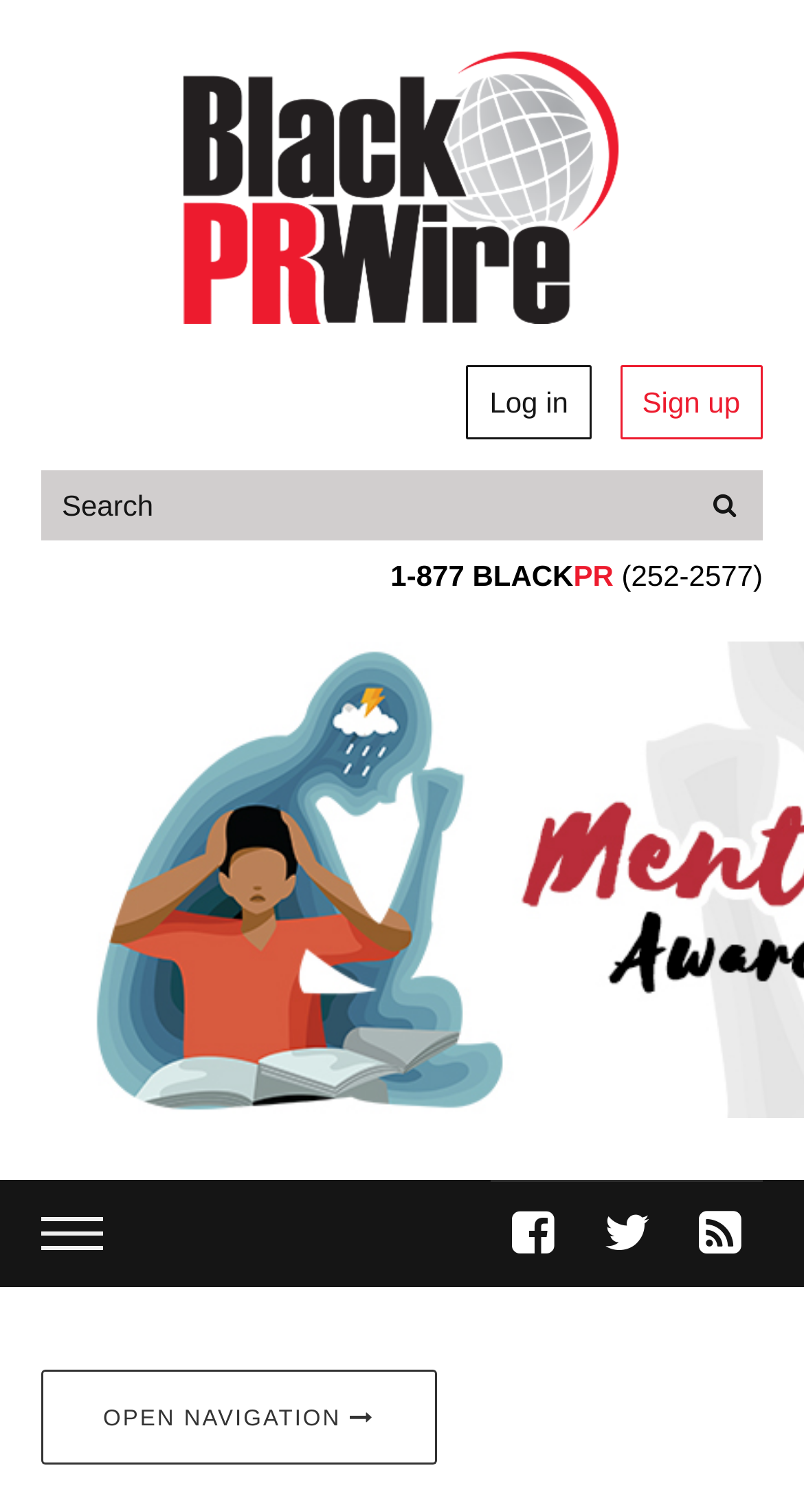Give a comprehensive overview of the webpage, including key elements.

The webpage is a news and information center with a focus on Black publications and media. At the top right corner, there are two links, "Log in" and "Sign up", positioned side by side. Below these links, there is a search bar with a text box and a "Search" button, spanning almost the entire width of the page. 

On the top left side, there is a phone number "1-877 BLACK PR (252-2577)" displayed prominently. Below this, there is a link to the homepage, "Go to Homepage". 

The main content of the page appears to be a press release, with the title "(BPRW) BPRW’s “Thrivin’ in Color” Podcast Welcomes Season 2 | Press releases | Black PR Wire, Inc." taking center stage. 

At the bottom of the page, there are social media links to Facebook, Twitter, and an RSS feed, aligned horizontally. Above these links, there is a navigation menu toggle button labeled "OPEN NAVIGATION".